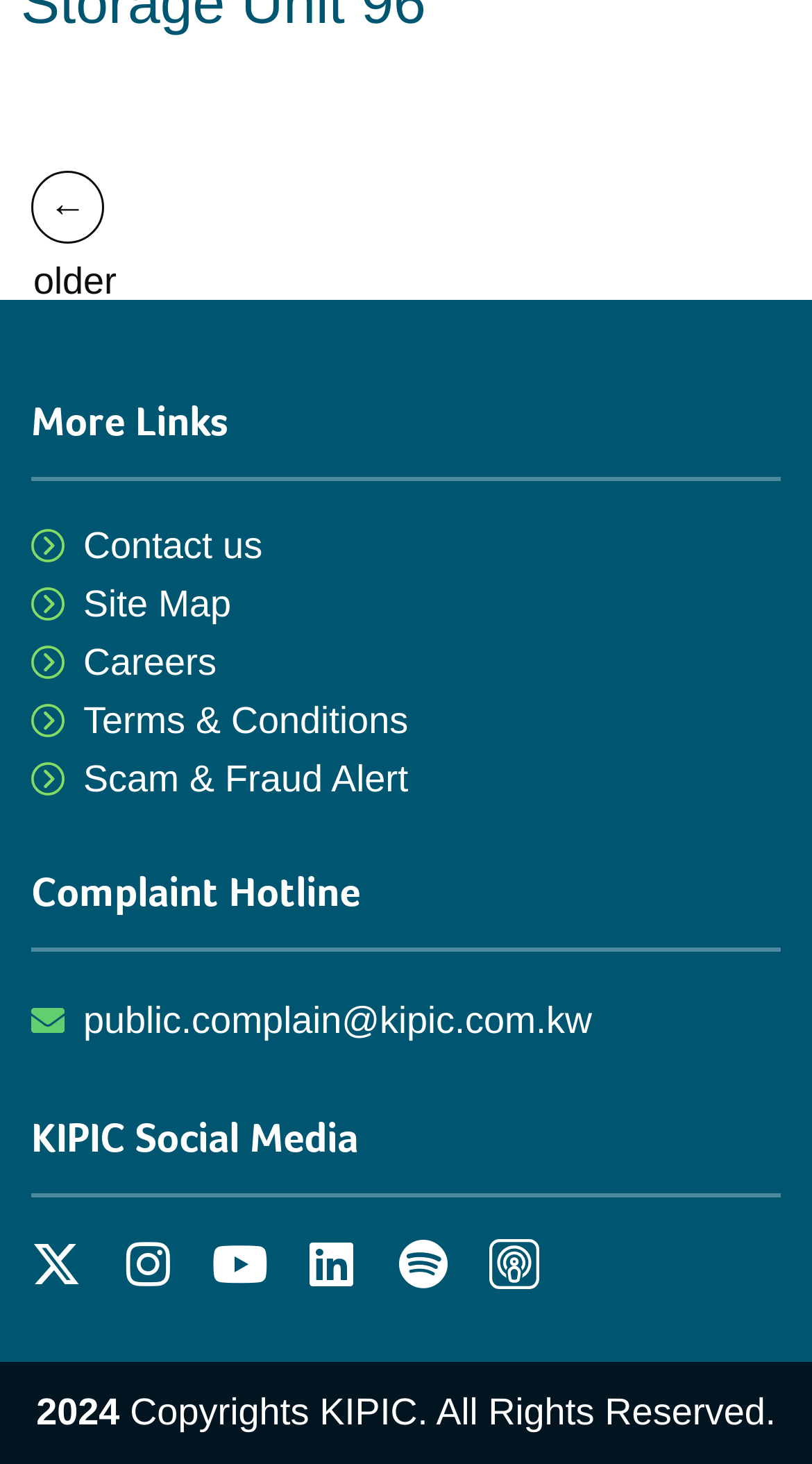Locate the bounding box coordinates of the segment that needs to be clicked to meet this instruction: "view site map".

[0.038, 0.397, 0.962, 0.428]